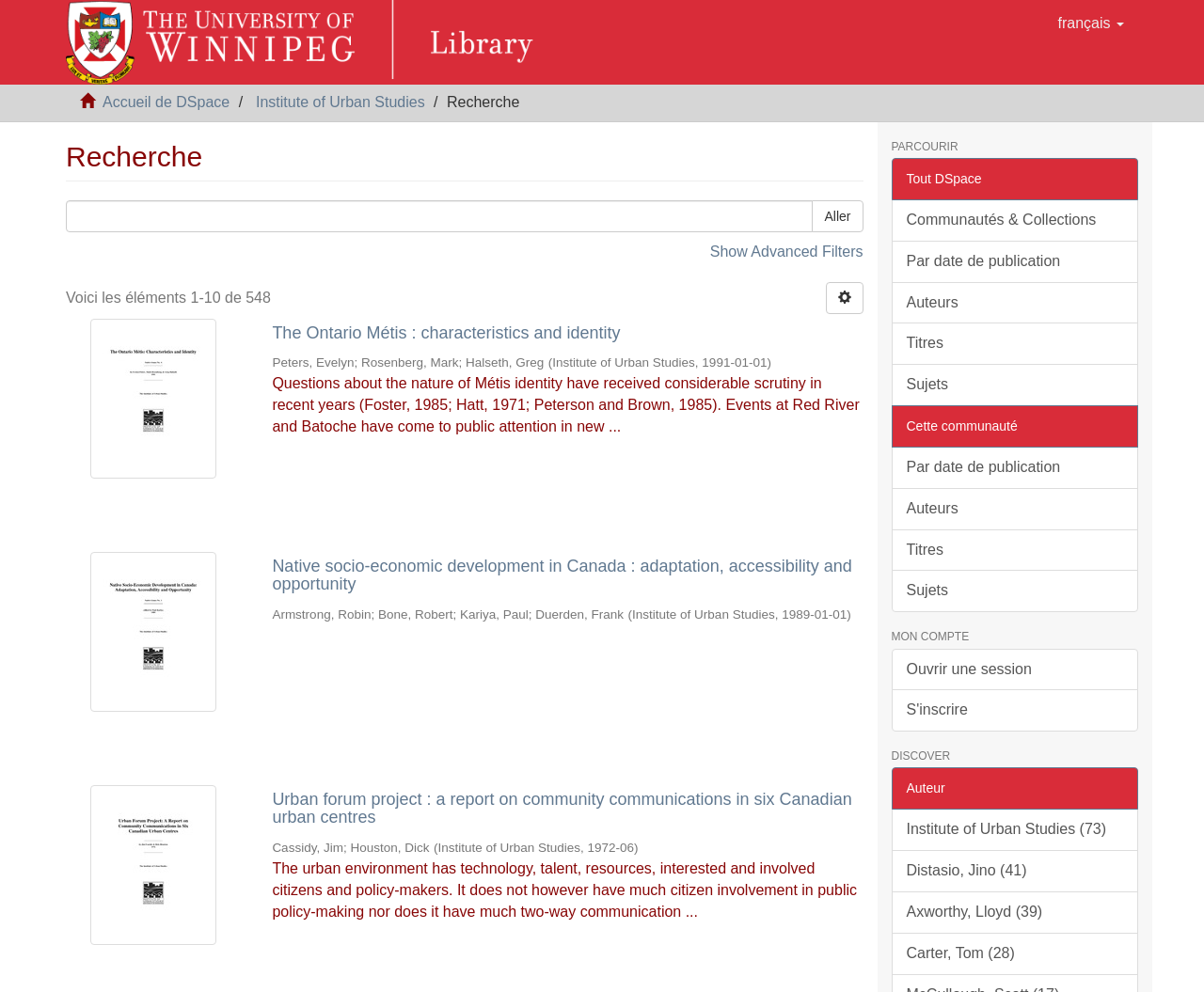How many search results are displayed on the webpage?
Refer to the screenshot and answer in one word or phrase.

10